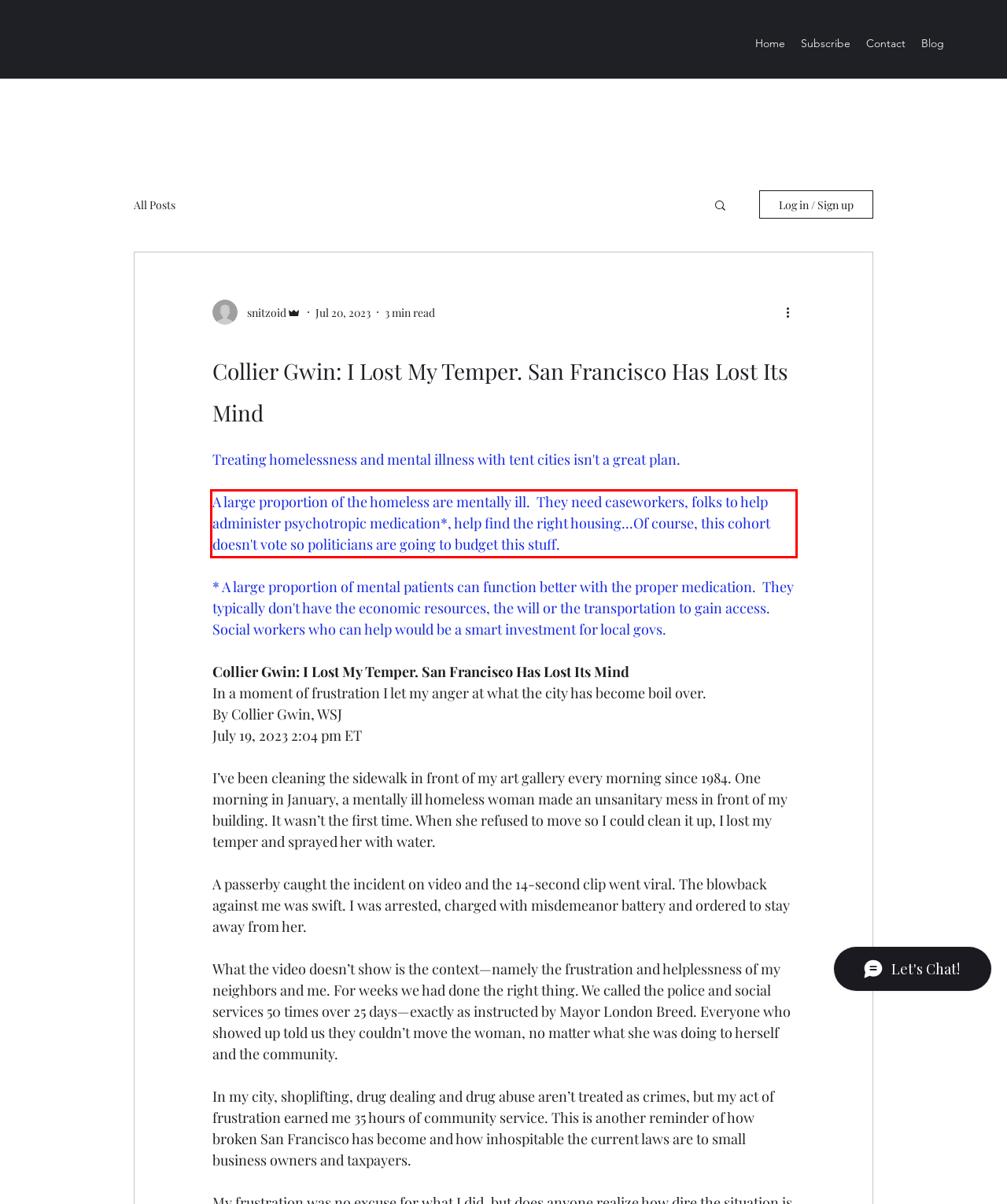Inspect the webpage screenshot that has a red bounding box and use OCR technology to read and display the text inside the red bounding box.

A large proportion of the homeless are mentally ill. They need caseworkers, folks to help administer psychotropic medication*, help find the right housing...Of course, this cohort doesn't vote so politicians are going to budget this stuff.